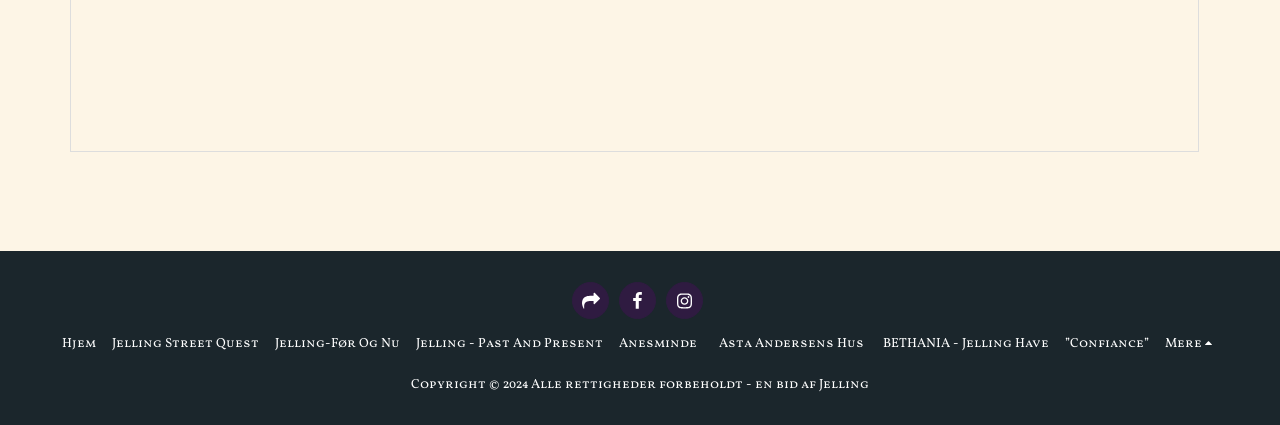Provide a brief response to the question below using a single word or phrase: 
How many text elements are in the footer?

2